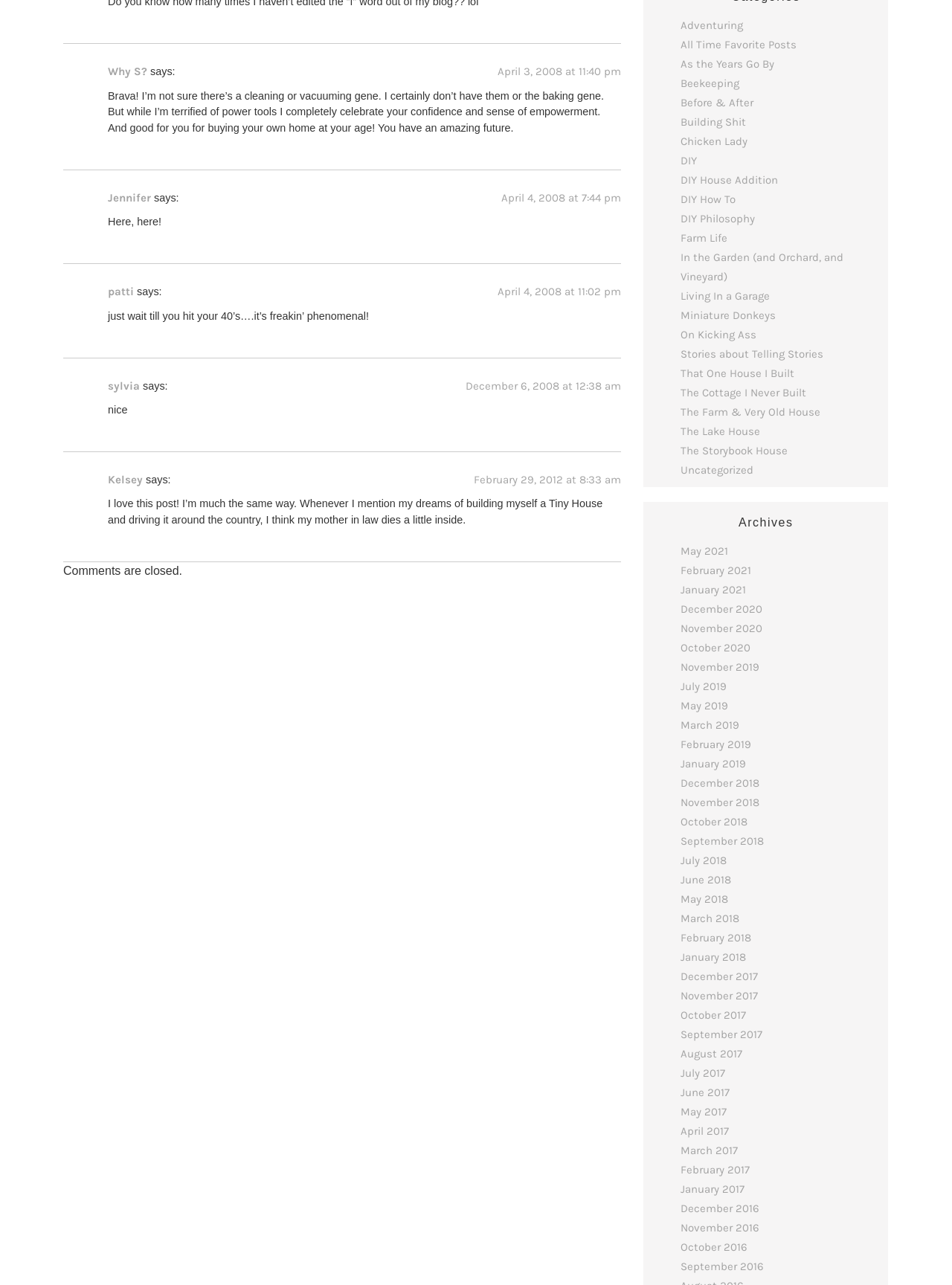Are comments currently open on this blog post?
Using the visual information from the image, give a one-word or short-phrase answer.

No